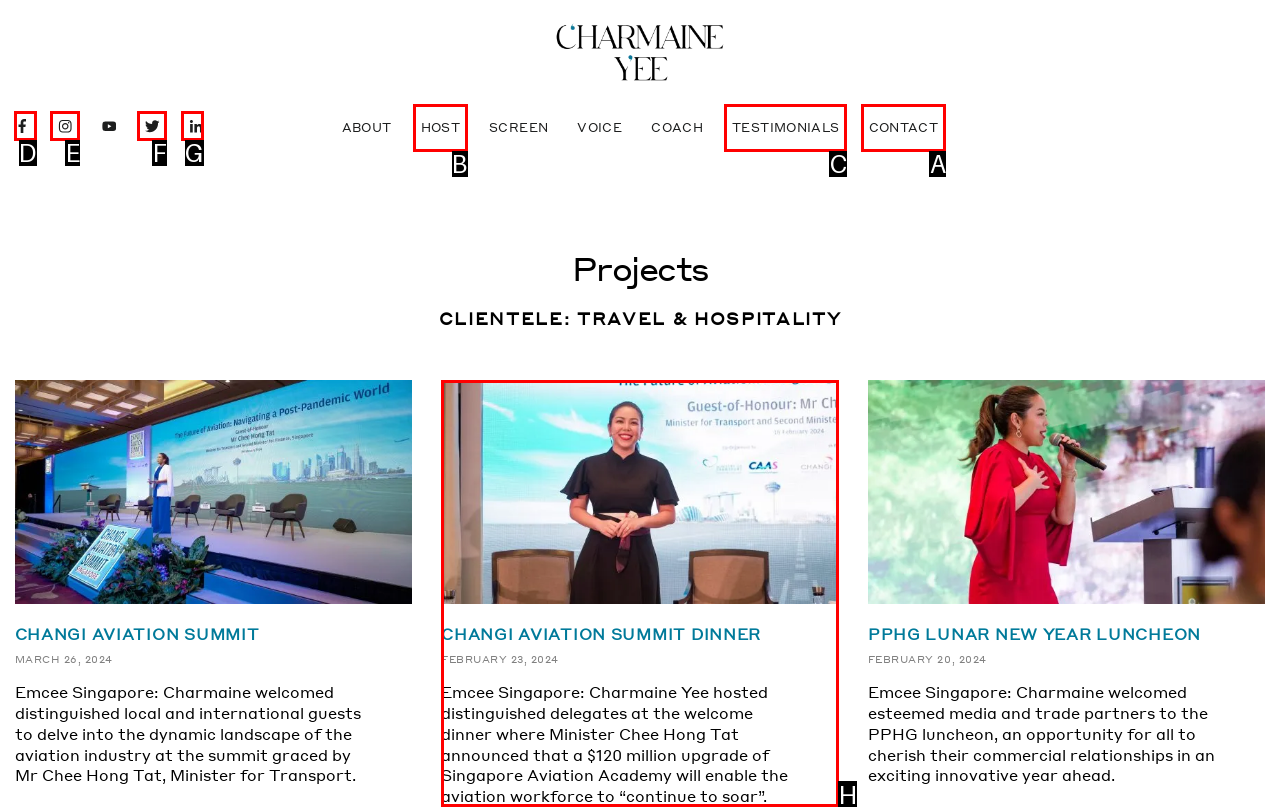Identify which HTML element to click to fulfill the following task: View CONTACT page. Provide your response using the letter of the correct choice.

A